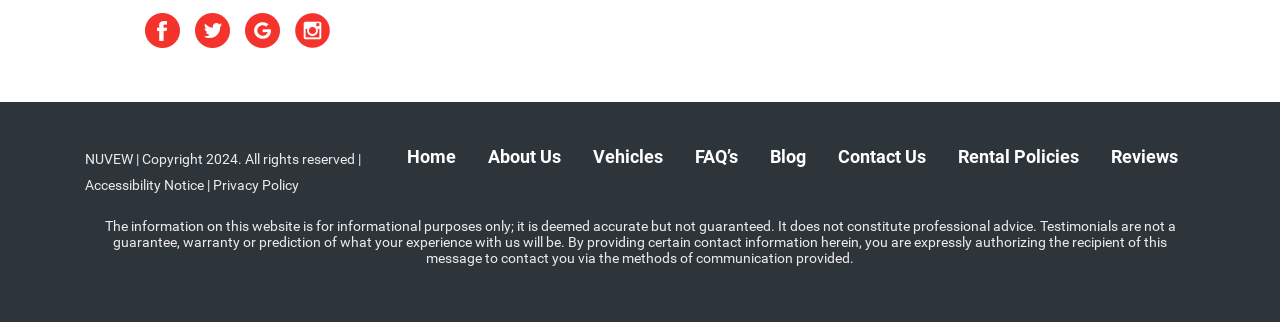Given the webpage screenshot and the description, determine the bounding box coordinates (top-left x, top-left y, bottom-right x, bottom-right y) that define the location of the UI element matching this description: Reviews

[0.868, 0.453, 0.92, 0.519]